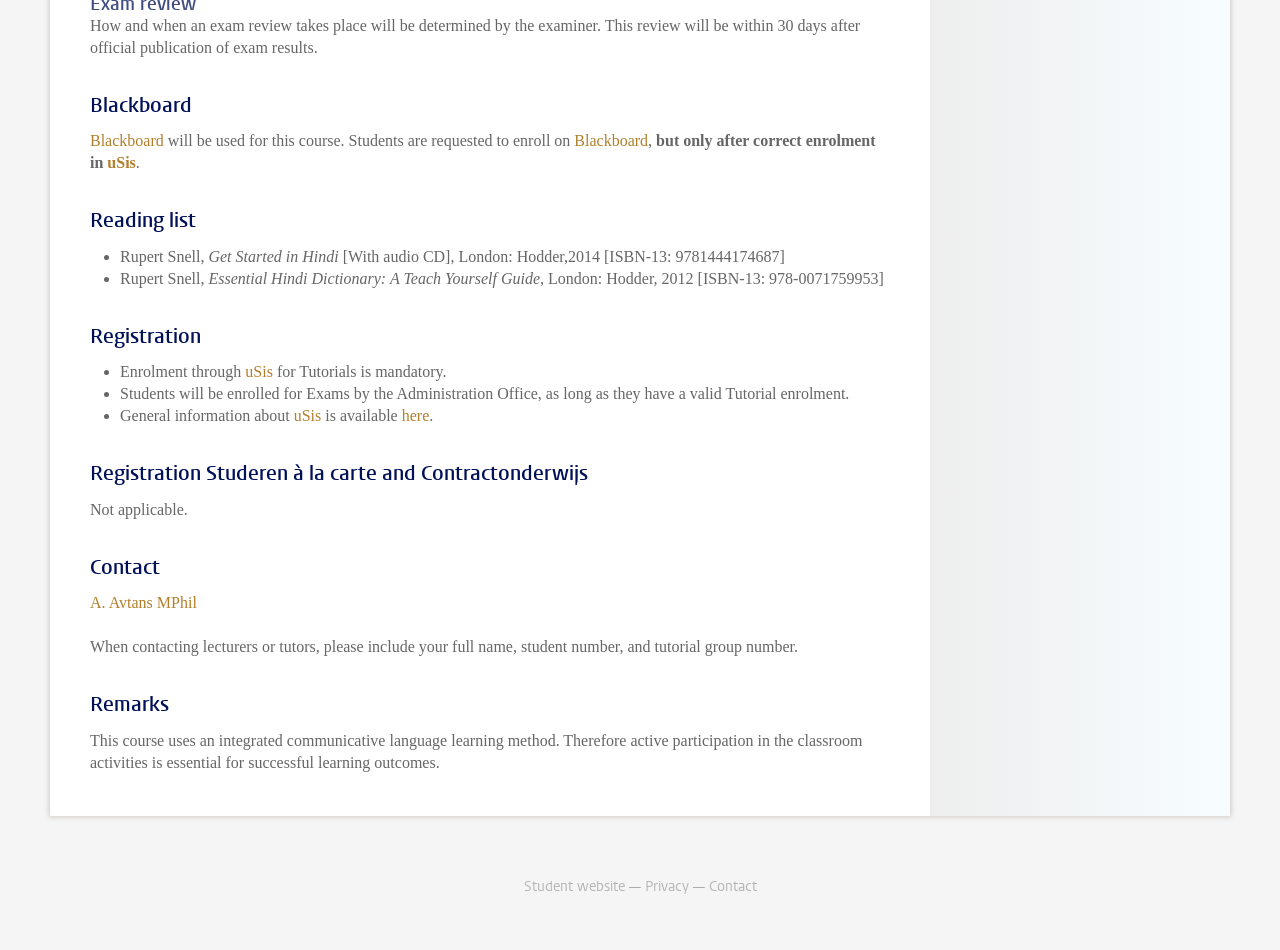Specify the bounding box coordinates of the element's area that should be clicked to execute the given instruction: "Click on Blackboard". The coordinates should be four float numbers between 0 and 1, i.e., [left, top, right, bottom].

[0.07, 0.139, 0.128, 0.157]